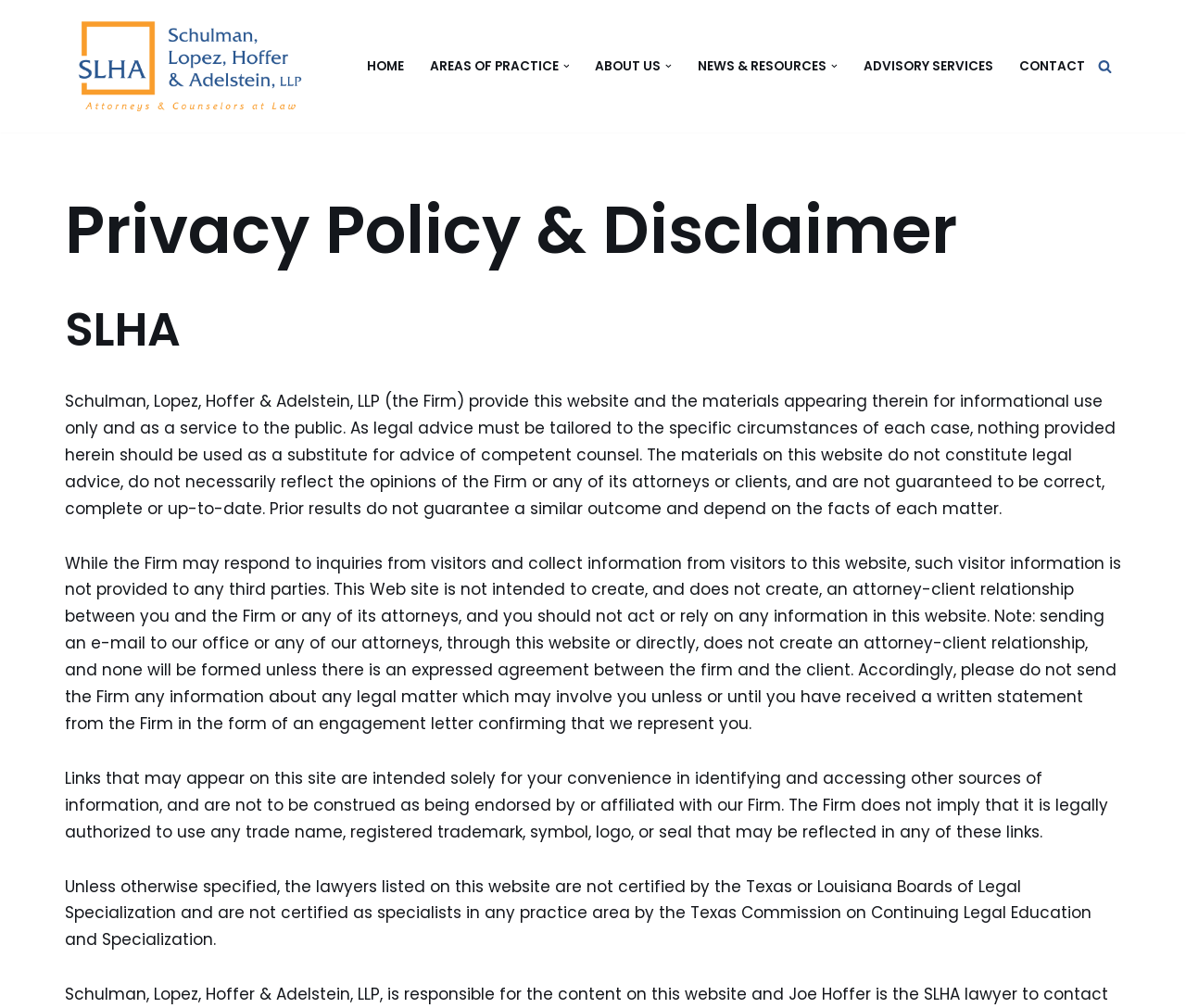What is the name of the law firm?
Look at the image and respond with a single word or a short phrase.

SLHA, LLP